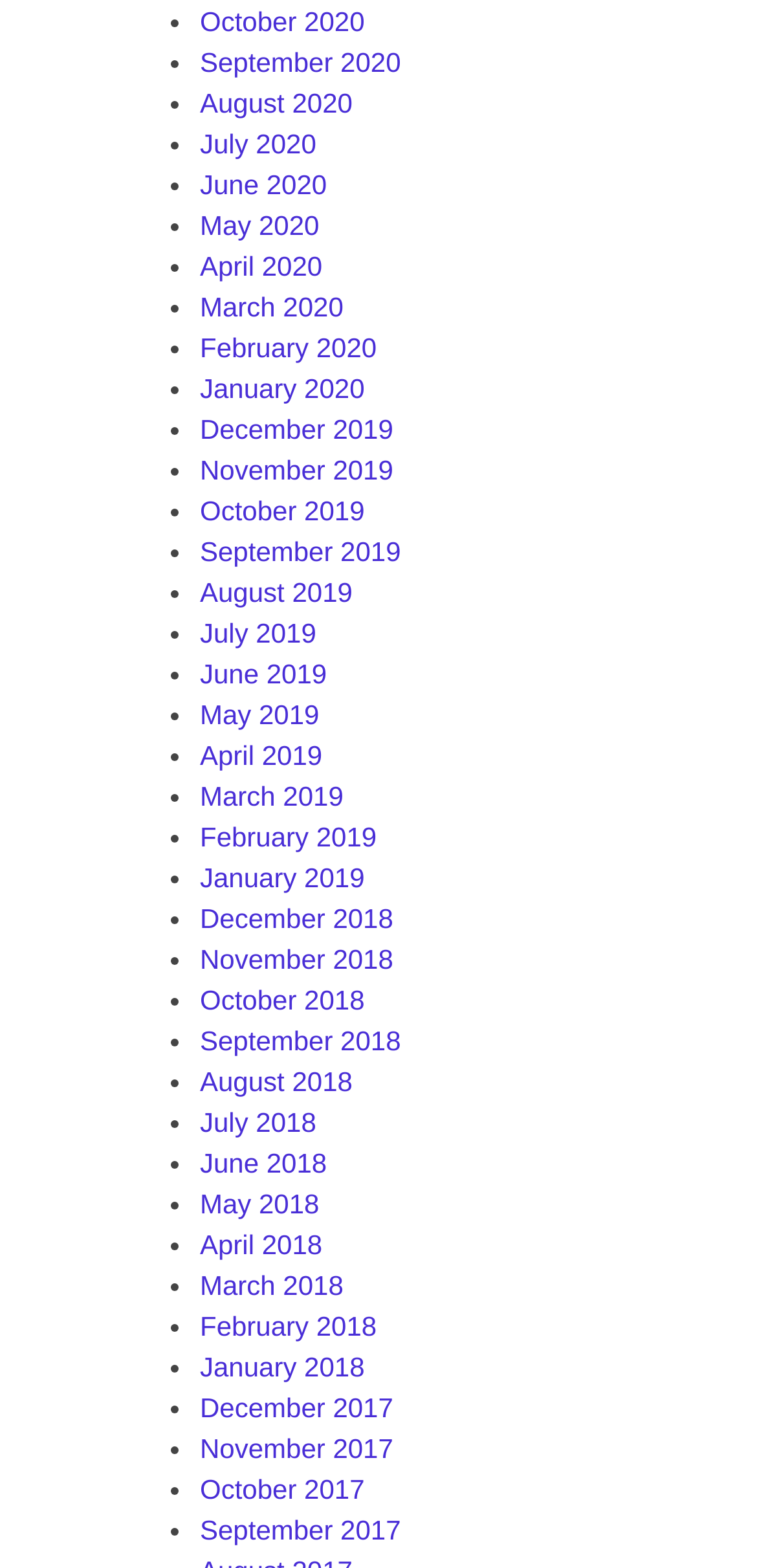Find the bounding box coordinates of the element you need to click on to perform this action: 'View October 2020'. The coordinates should be represented by four float values between 0 and 1, in the format [left, top, right, bottom].

[0.264, 0.004, 0.482, 0.023]